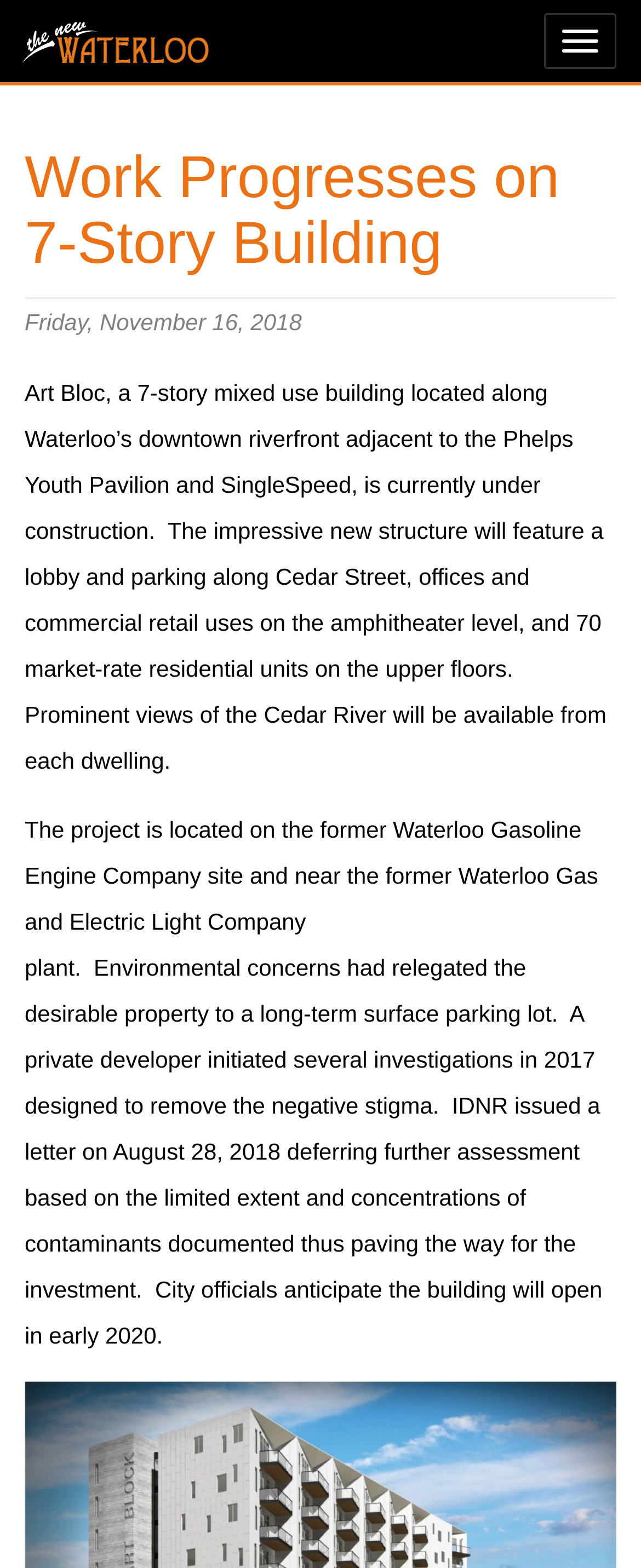Answer in one word or a short phrase: 
When is the building expected to open?

Early 2020